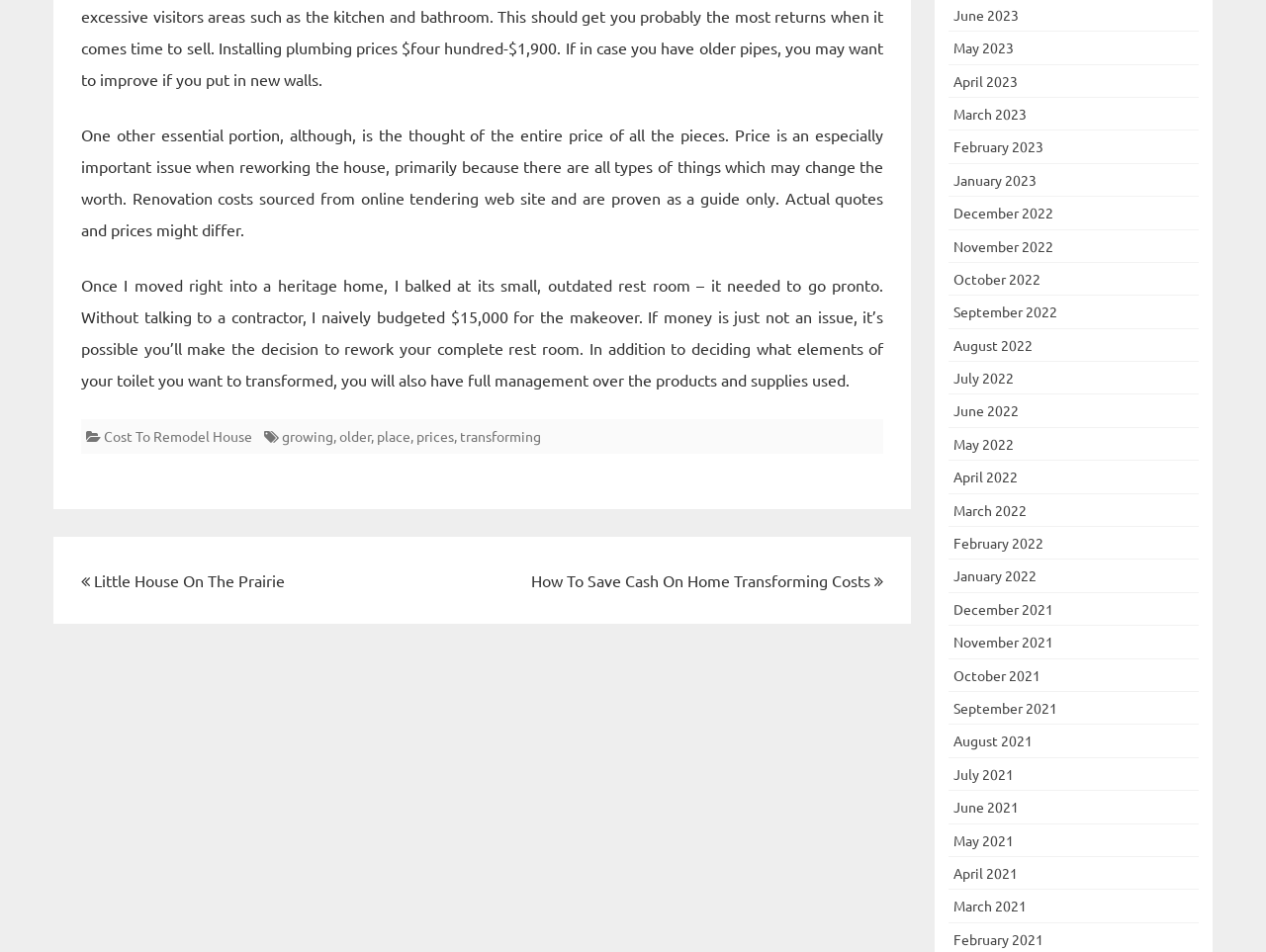Show me the bounding box coordinates of the clickable region to achieve the task as per the instruction: "Click on 'Cost To Remodel House'".

[0.082, 0.448, 0.199, 0.467]